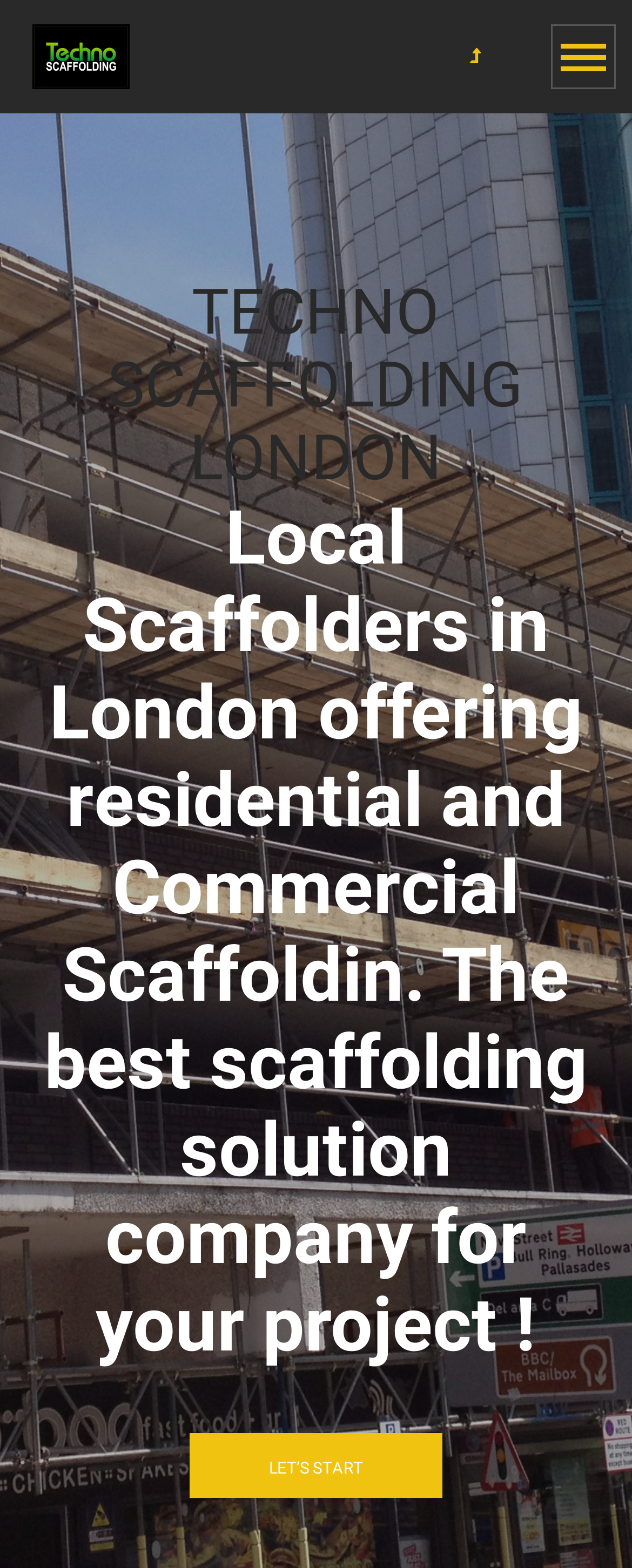Identify the bounding box coordinates of the HTML element based on this description: "Let’s Start".

[0.3, 0.914, 0.7, 0.955]